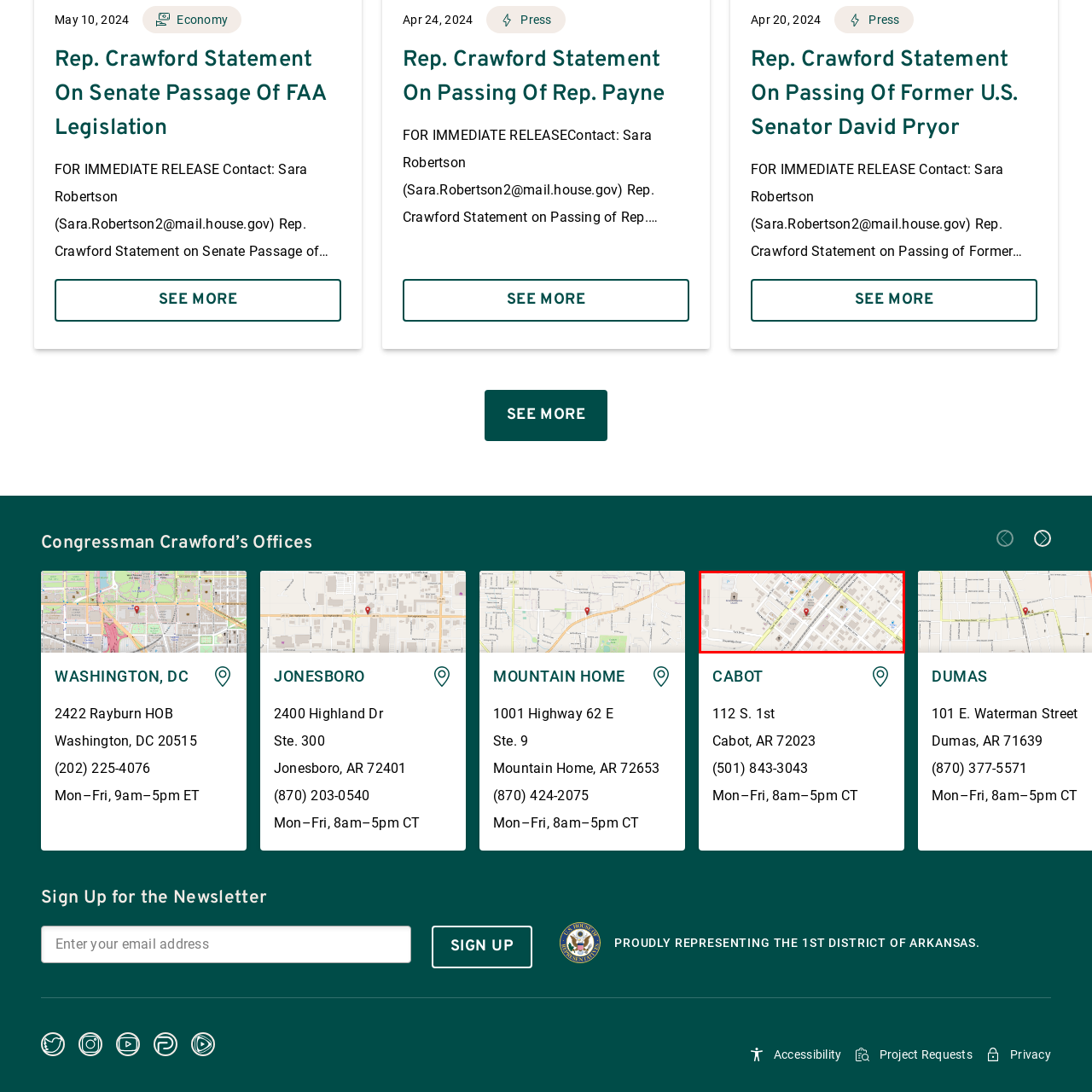Generate a detailed caption for the image contained in the red outlined area.

The image displays a detailed map highlighting a location in Cabot, Arkansas, specifically showing the office of Congressman Rick Crawford. Notable features include nearby streets and landmarks, which are depicted in a clear layout. A red marker indicates the exact position of the office, providing a visual reference for visitors. The map's design emphasizes proximity to other features in the area, ensuring that constituents can easily navigate to the Congressman’s office for assistance or inquiries. The surrounding streets are well-labeled, and the layout gives an overview of the neighborhood, enhancing usability for those planning to visit.